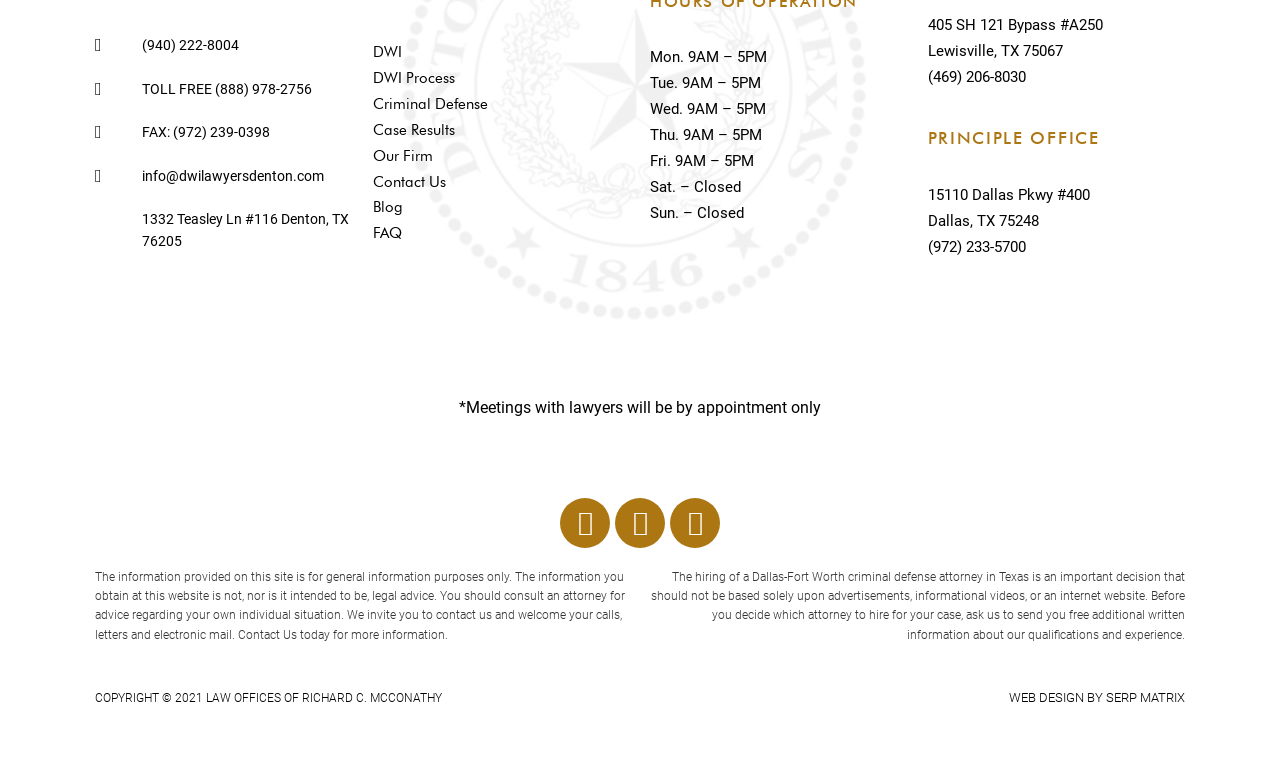Determine the coordinates of the bounding box for the clickable area needed to execute this instruction: "Call the toll-free number".

[0.074, 0.102, 0.275, 0.132]